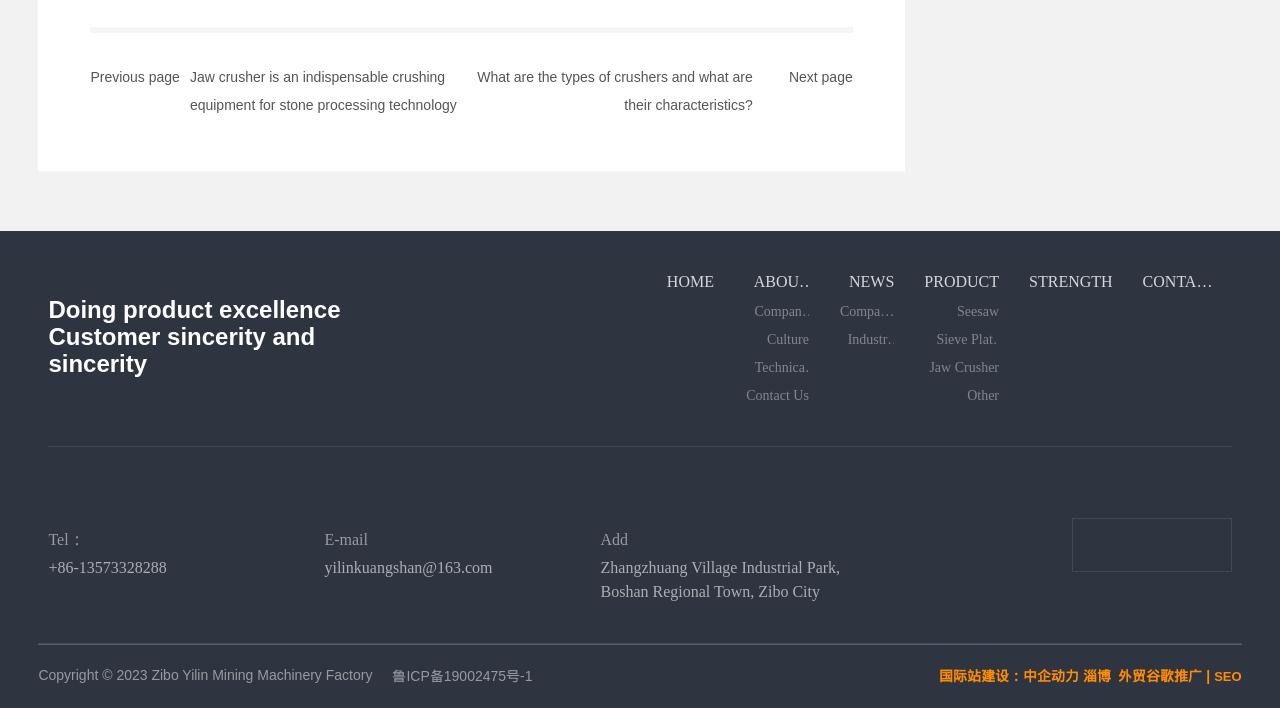What is the copyright information of the website?
Please provide a single word or phrase in response based on the screenshot.

Copyright © 2023 Zibo Yilin Mining Machinery Factory